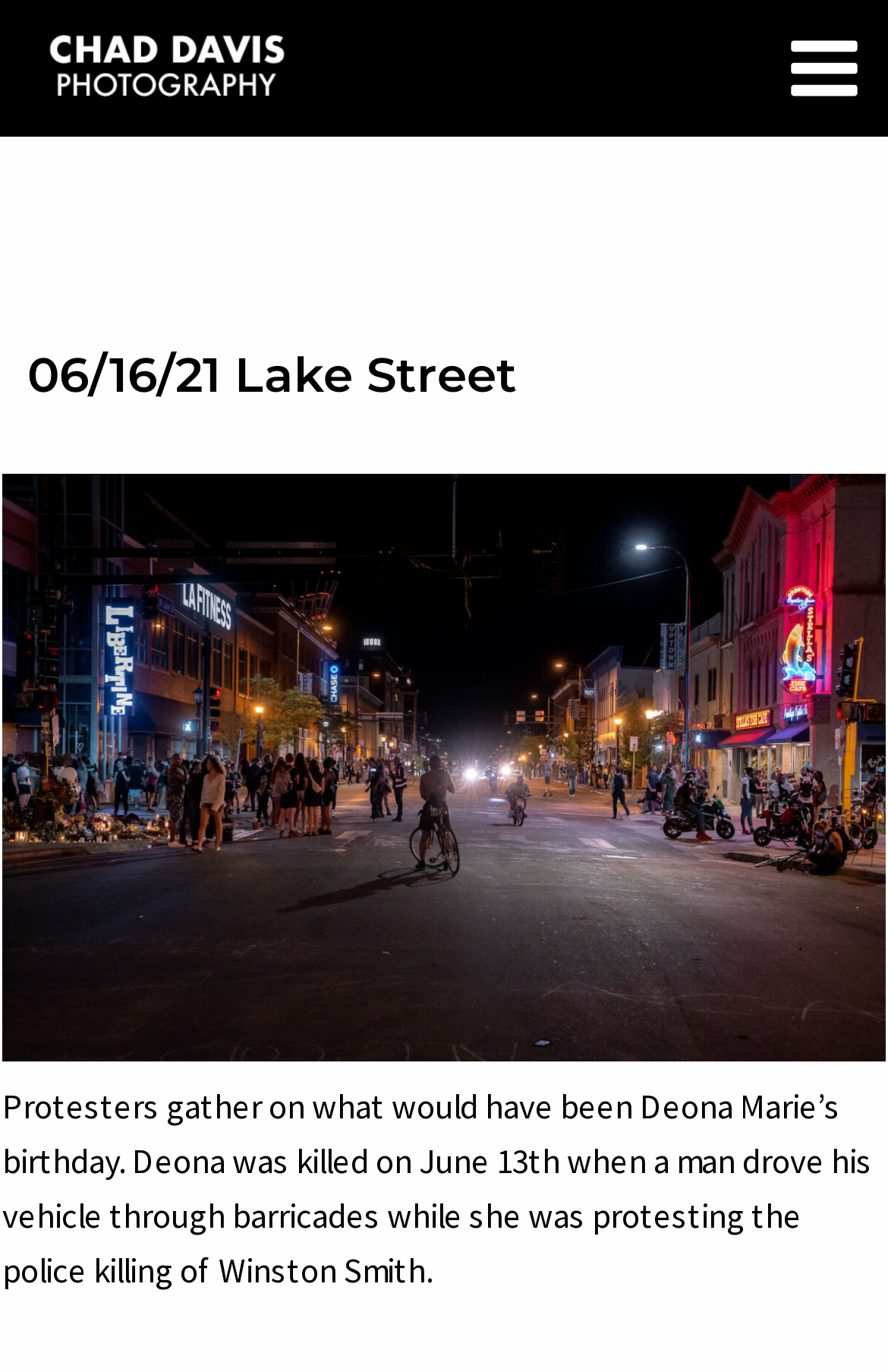Given the description "alt="Chad Davis Photography"", determine the bounding box of the corresponding UI element.

[0.051, 0.031, 0.326, 0.062]